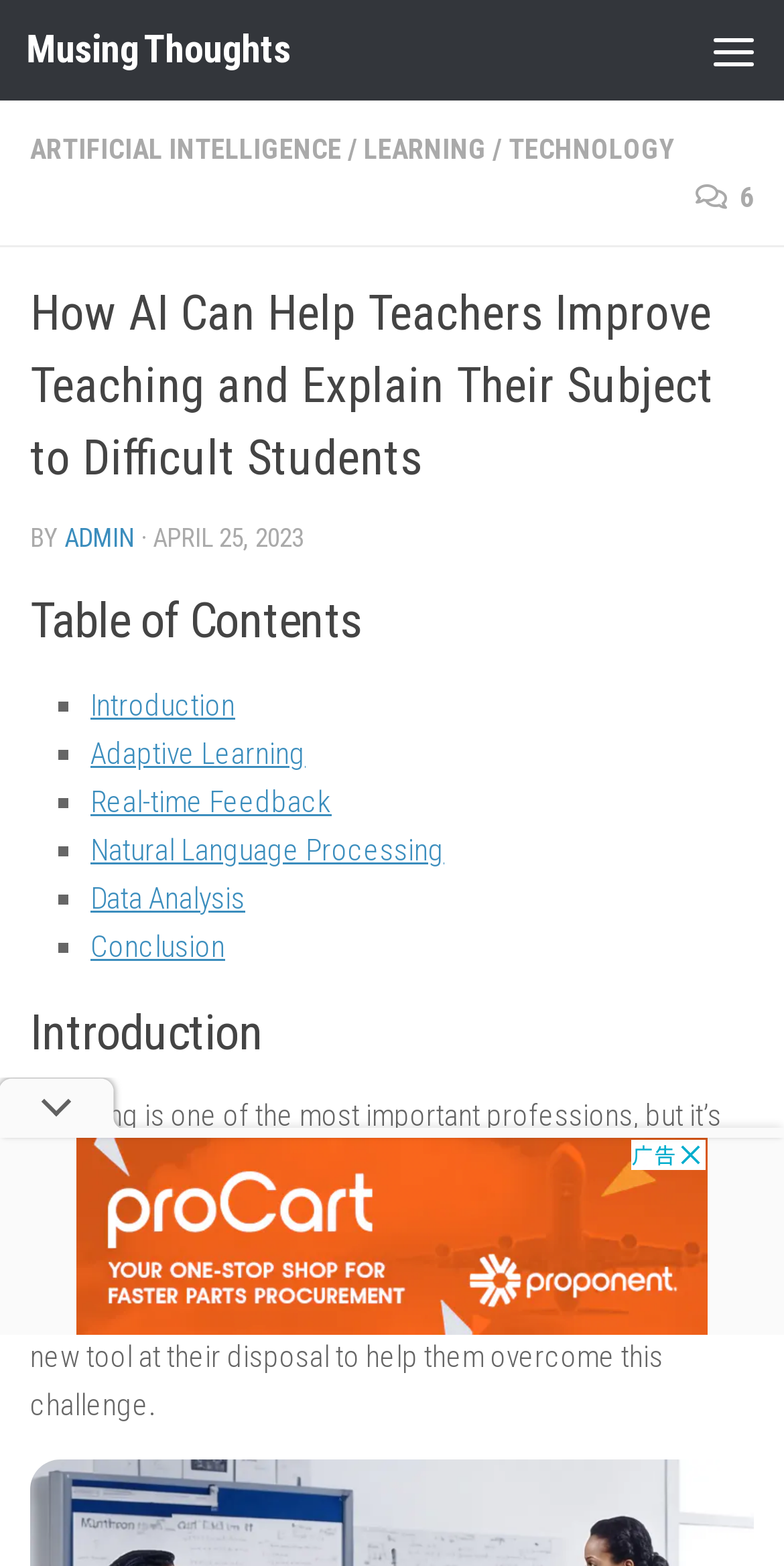Please find the bounding box coordinates of the element that must be clicked to perform the given instruction: "Go to the 'Introduction' section". The coordinates should be four float numbers from 0 to 1, i.e., [left, top, right, bottom].

[0.115, 0.439, 0.3, 0.462]